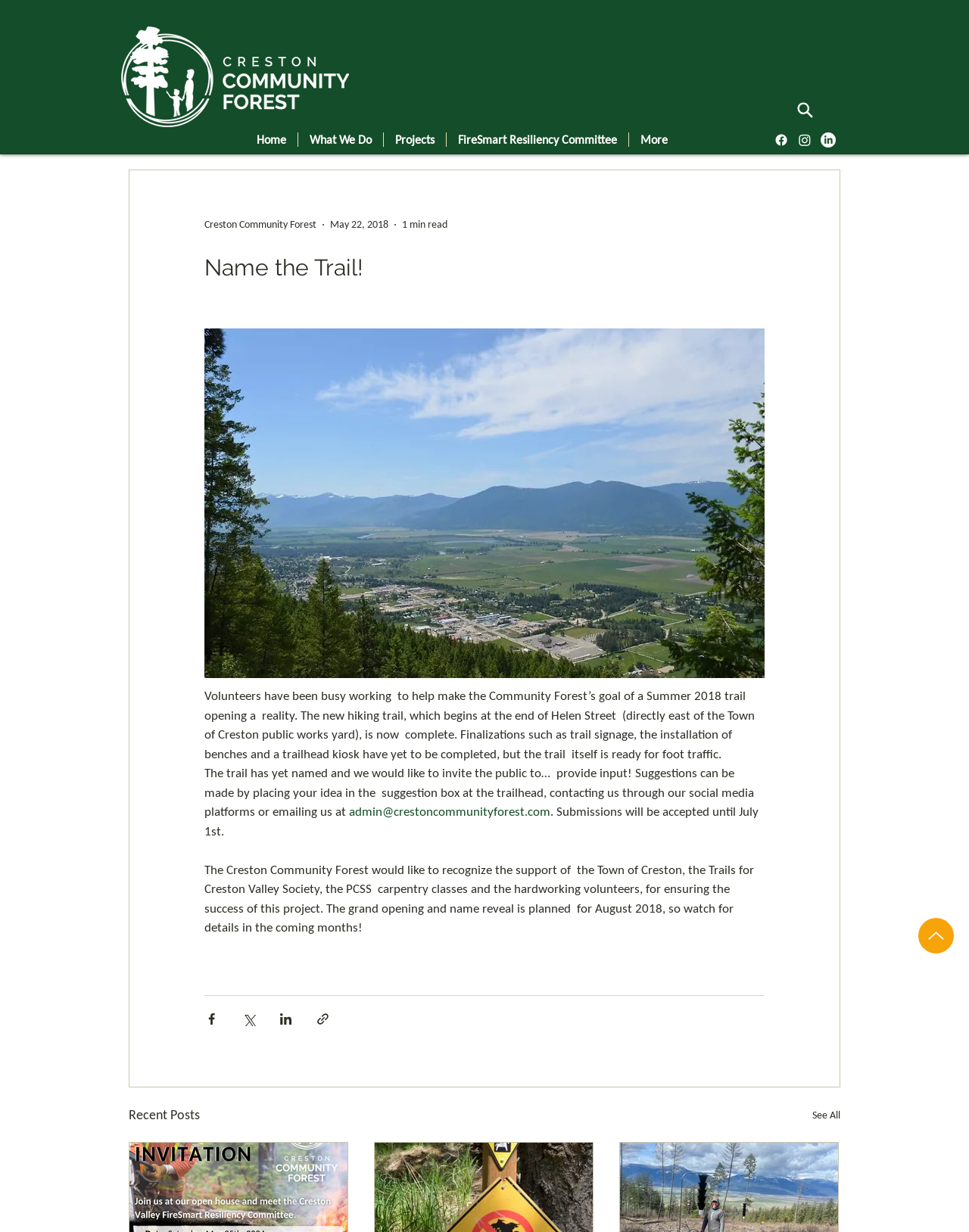Generate a thorough explanation of the webpage's elements.

The webpage is about the Creston Community Forest, with a focus on a new hiking trail that is nearing completion. At the top left, there is a logo of the Creston Community Forest, and to the right, there is a search bar and a navigation menu with links to different sections of the website, including "Home", "What We Do", "Projects", and more. 

Below the navigation menu, there is a social media bar with links to Facebook, Instagram, and LinkedIn. 

The main content of the webpage is an article about the new hiking trail, which begins at the end of Helen Street. The article is divided into several sections, with headings and paragraphs of text. The text describes the progress of the trail's construction, the opportunity for the public to suggest a name for the trail, and the recognition of the organizations and individuals who have contributed to the project. 

There are several buttons and links throughout the article, including a call to action to share the article on social media platforms, and a link to submit name suggestions via email. 

At the bottom of the webpage, there is a section titled "Recent Posts" with a link to "See All" posts.